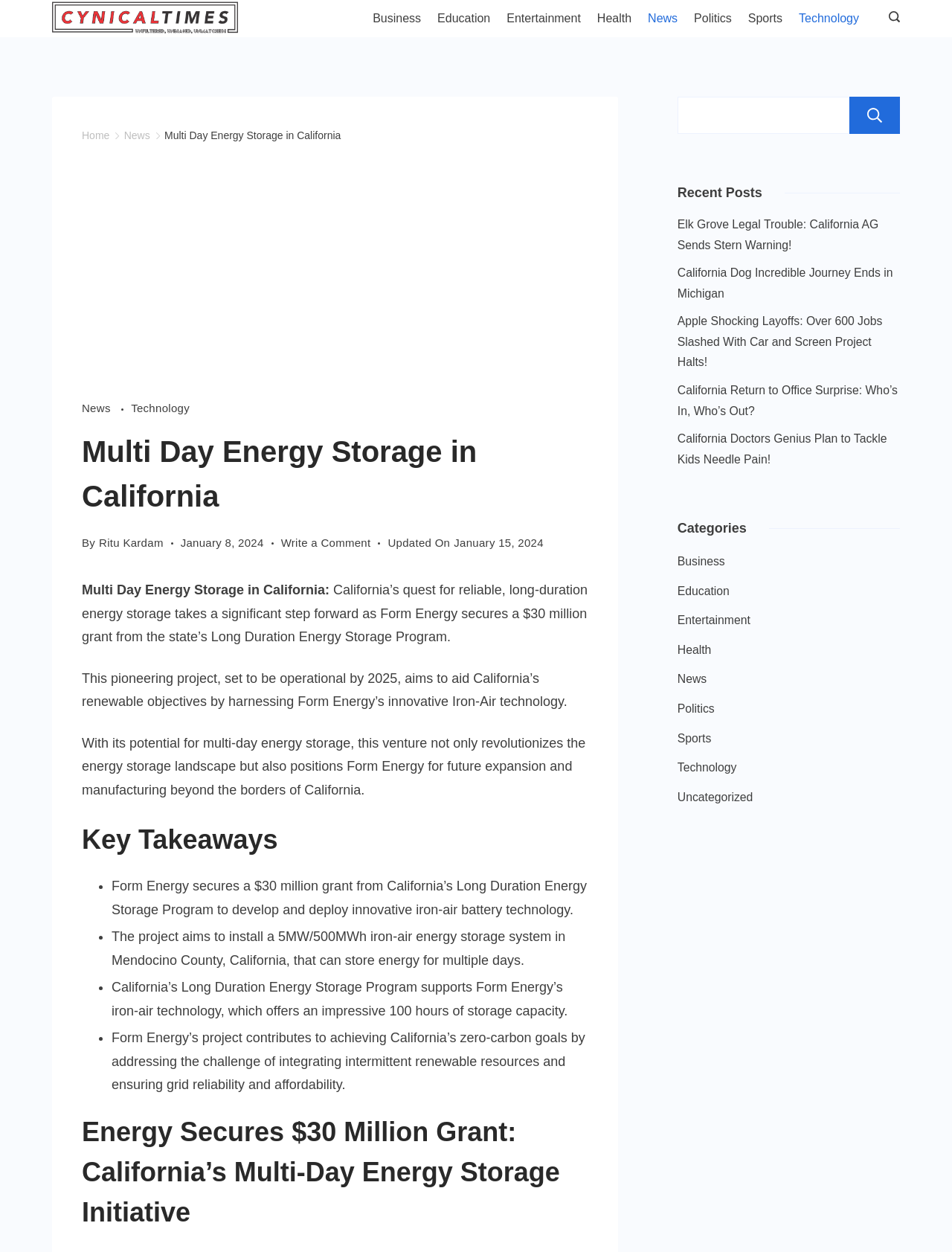Provide the text content of the webpage's main heading.

Multi Day Energy Storage in California